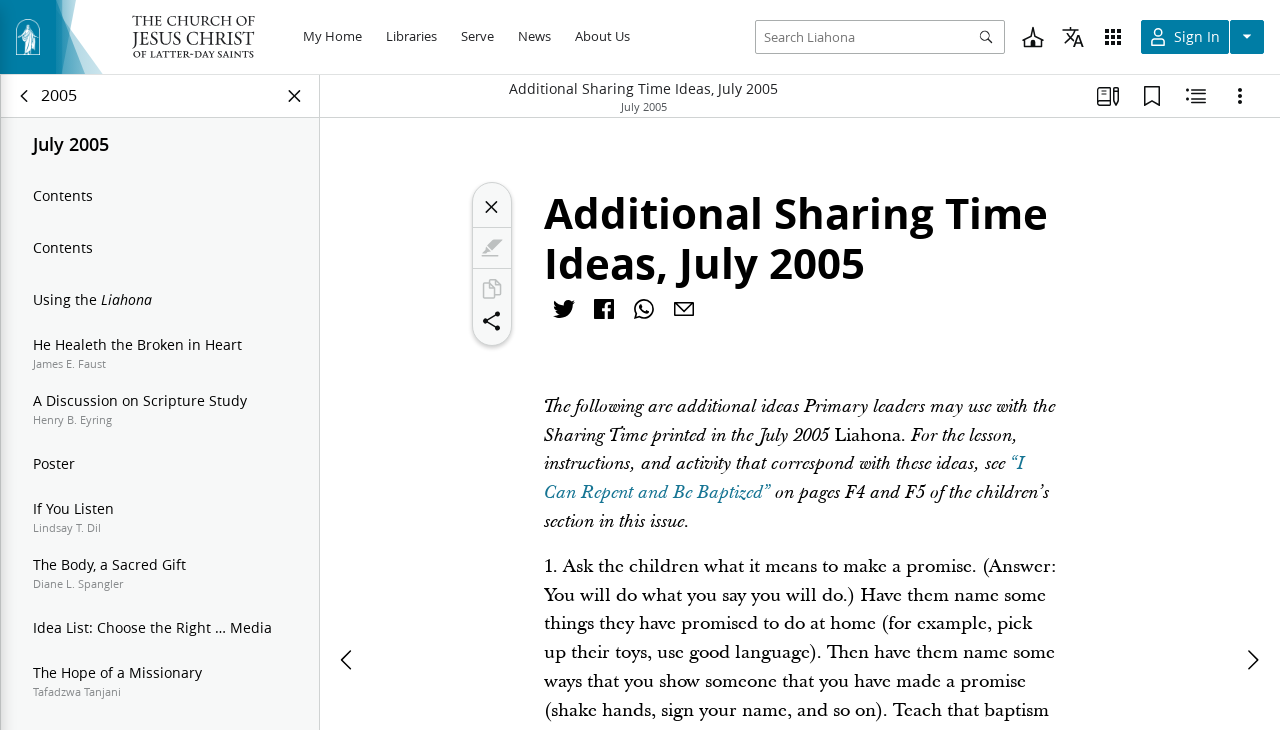Identify and provide the bounding box coordinates of the UI element described: "parent_node: 2005 aria-label="Close Panel"". The coordinates should be formatted as [left, top, right, bottom], with each number being a float between 0 and 1.

[0.218, 0.109, 0.243, 0.153]